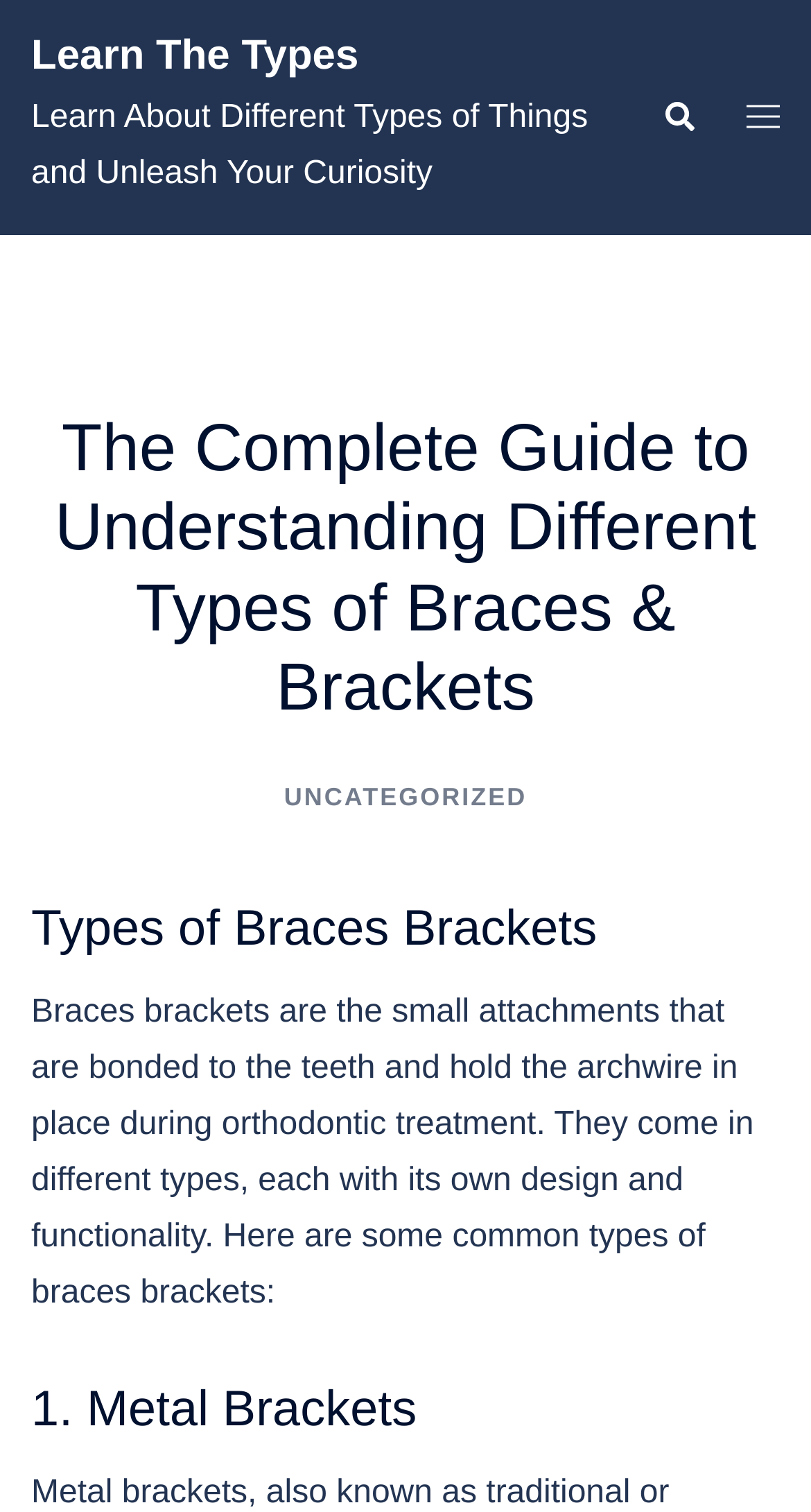What is the topic of the webpage?
Deliver a detailed and extensive answer to the question.

The webpage has a heading 'Types of Braces Brackets' which suggests that the topic of the webpage is to discuss and explain different types of braces brackets.